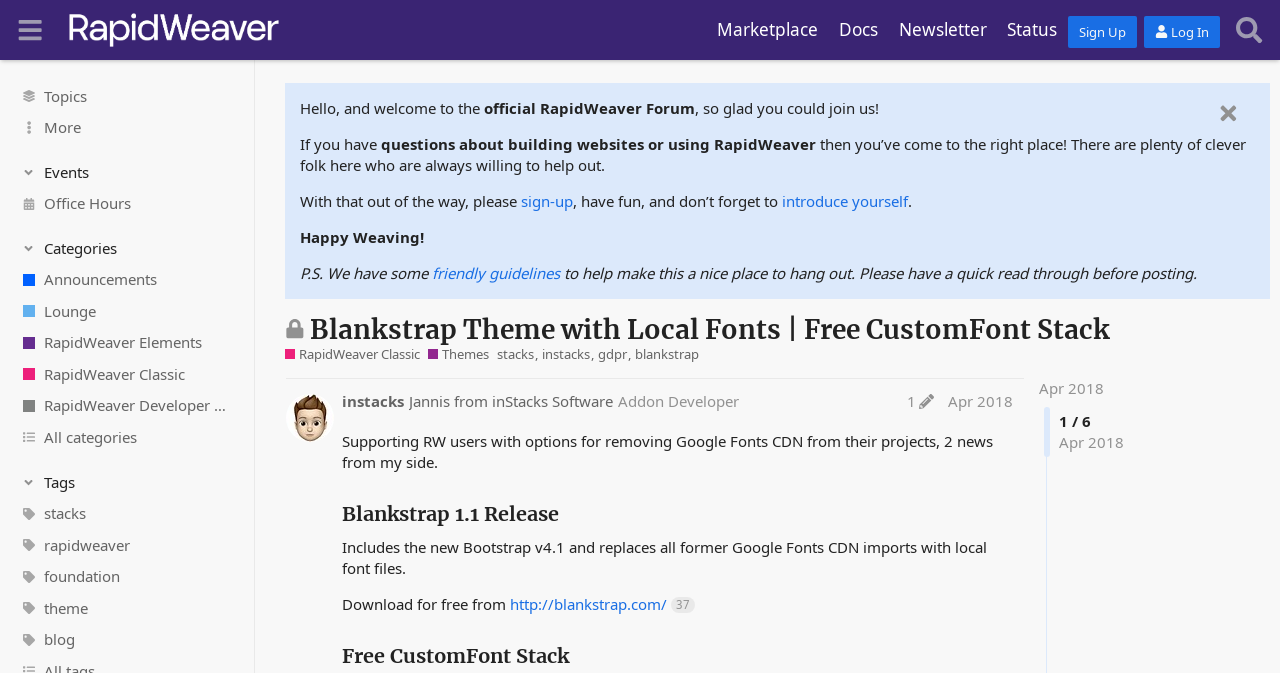Please give a one-word or short phrase response to the following question: 
How many pages are there in the current topic?

6